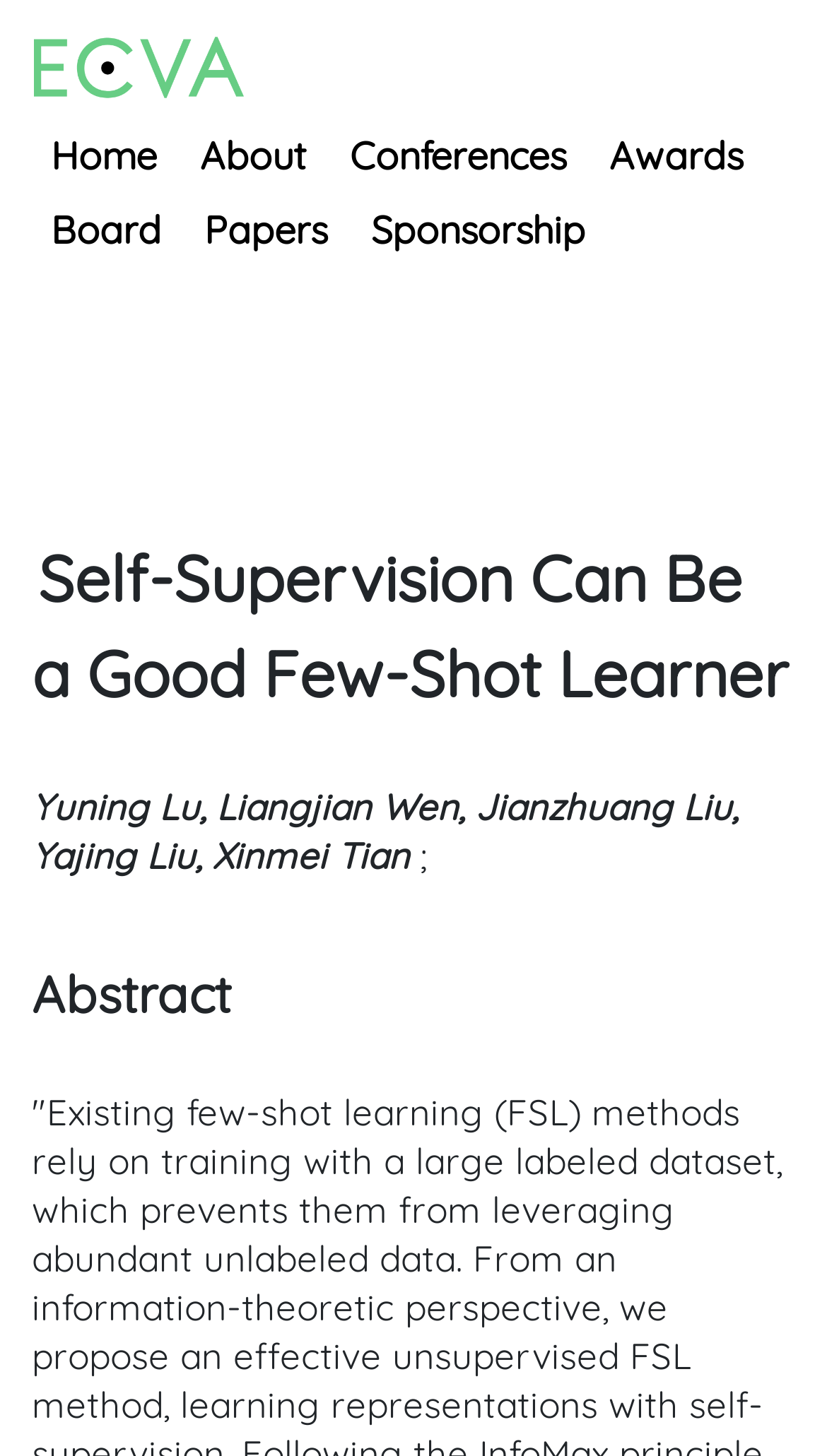Please find the bounding box coordinates of the element that must be clicked to perform the given instruction: "click the ECVA logo". The coordinates should be four float numbers from 0 to 1, i.e., [left, top, right, bottom].

[0.041, 0.023, 0.297, 0.069]